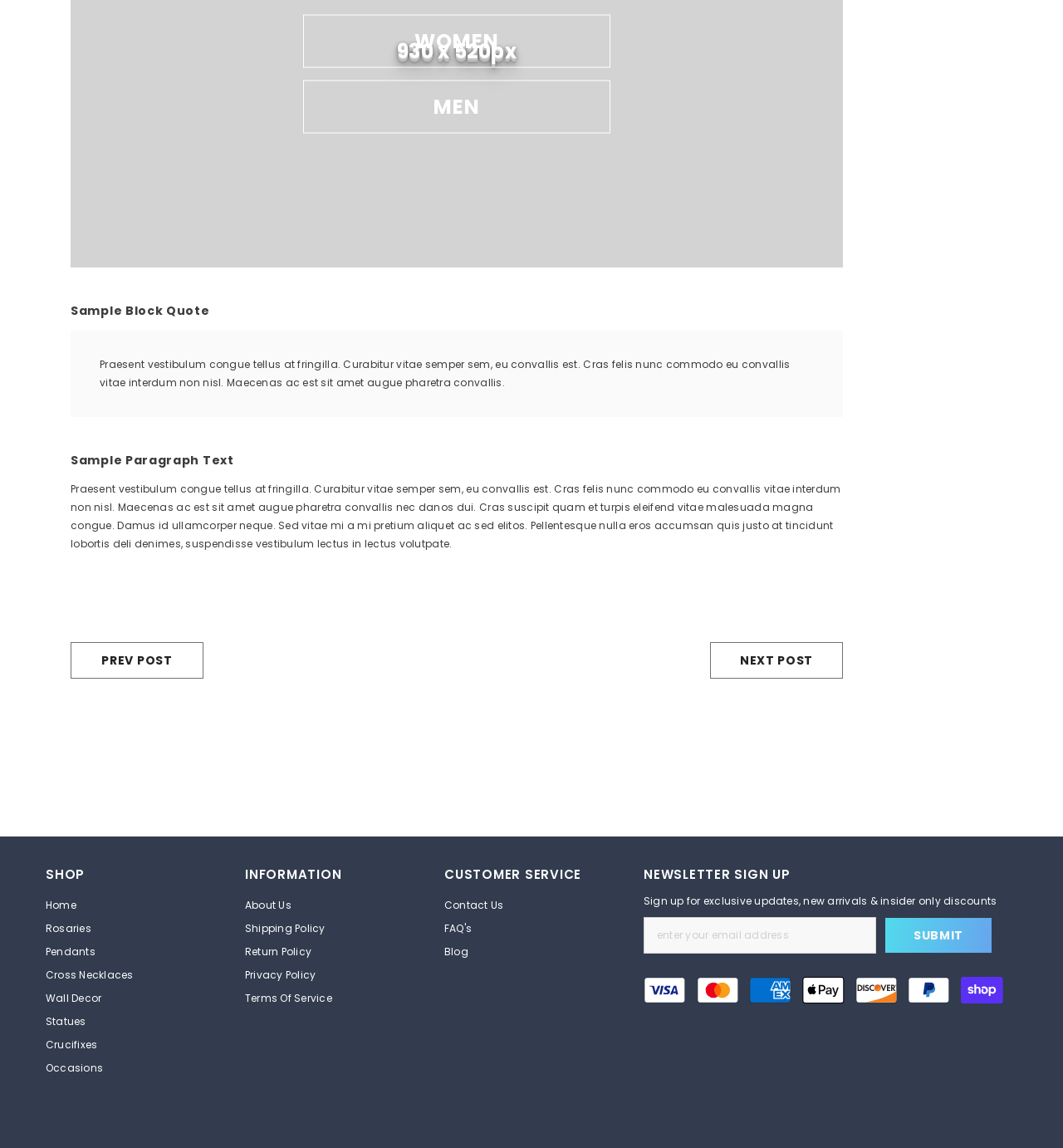Please pinpoint the bounding box coordinates for the region I should click to adhere to this instruction: "Click the SHOP heading".

[0.043, 0.754, 0.207, 0.77]